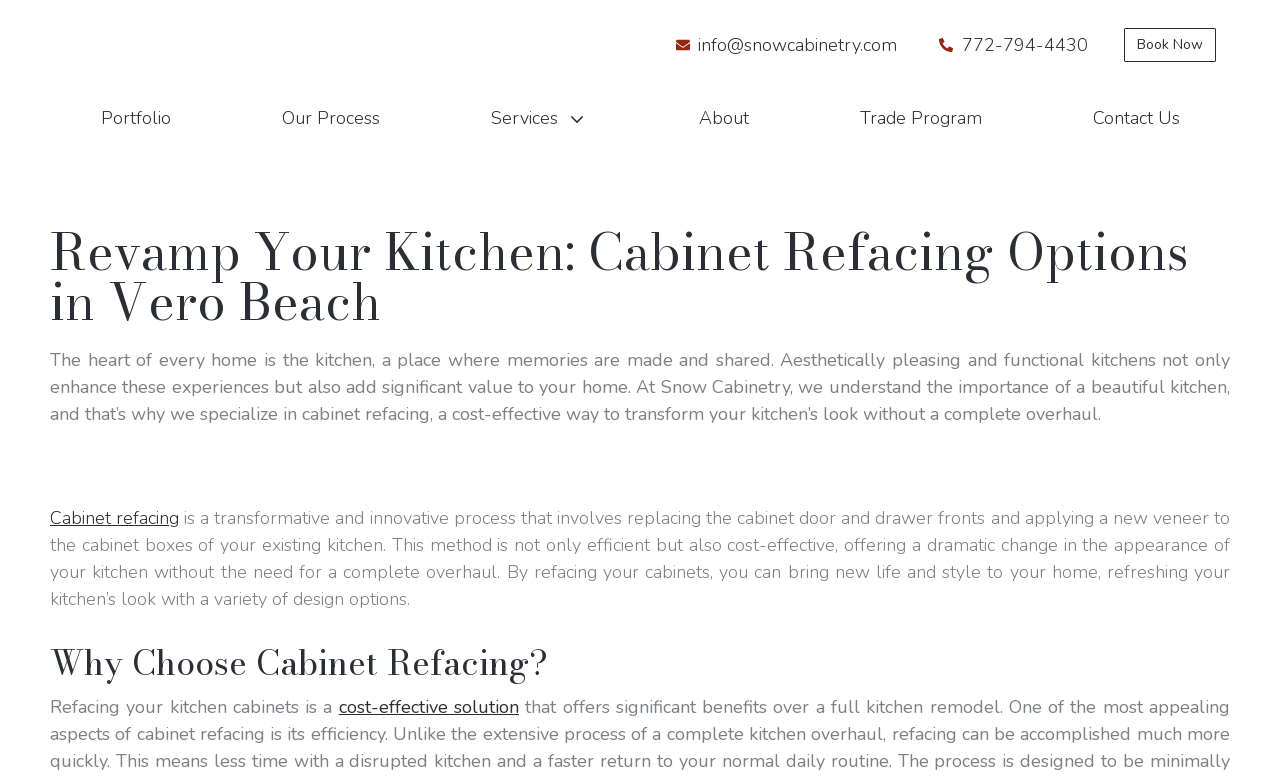Please identify the bounding box coordinates of the area that needs to be clicked to fulfill the following instruction: "Click the Snow Custom Cabinetry logo."

[0.03, 0.032, 0.124, 0.084]